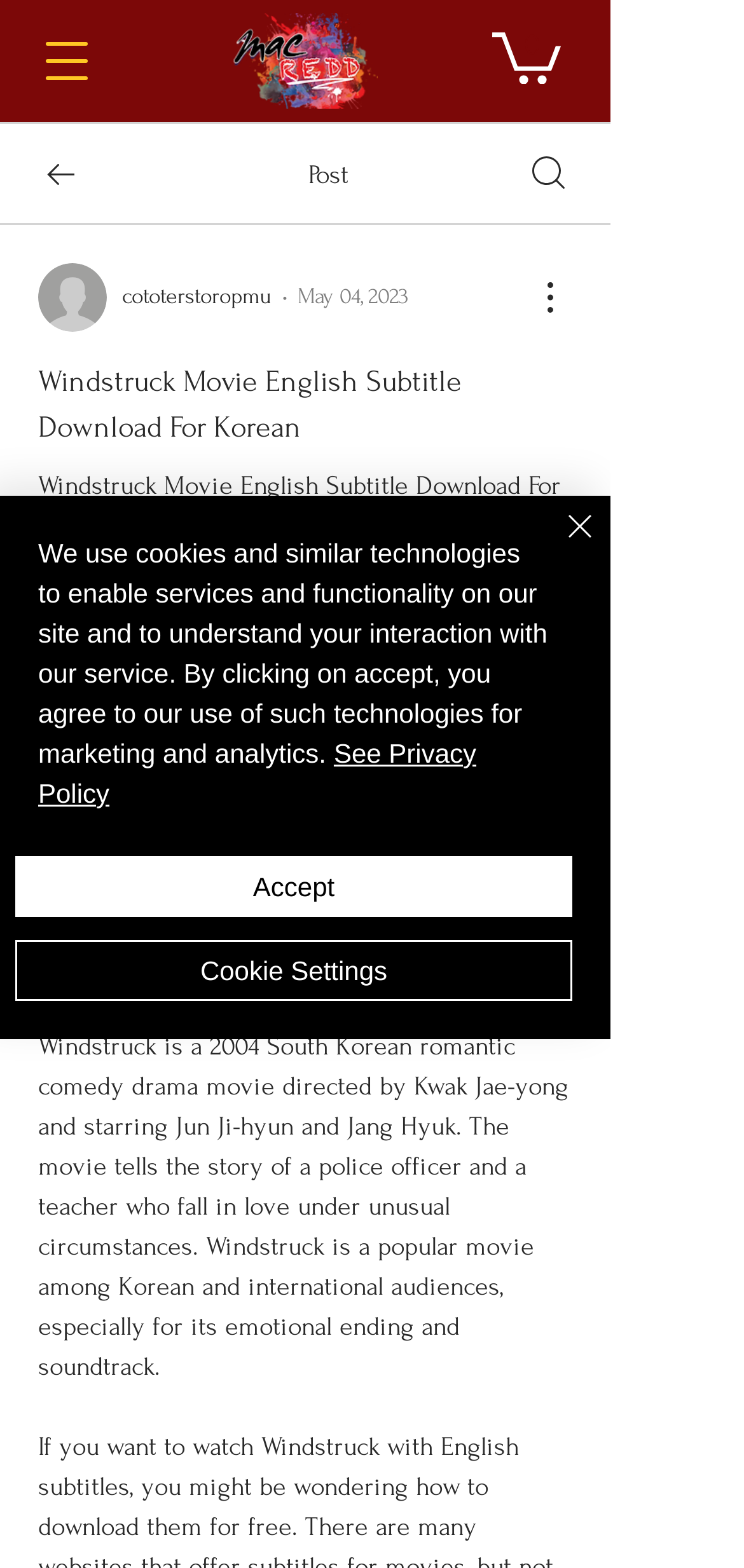Detail the features and information presented on the webpage.

The webpage is about downloading English subtitles for the 2004 South Korean romantic comedy drama movie "Windstruck". At the top left corner, there is a button to open the navigation menu. Next to it, there is a link to a cart with 0 items, accompanied by a small icon. On the top right side, there is an image with a button and a text "Post" below it. 

Below the top section, there is a large image, likely a poster of the movie. To the right of the image, there are several links and buttons, including a link to a post, a link with a cryptic text "cototerstoropmu", and a button with an image. There is also a text indicating the date "May 04, 2023".

The main content of the webpage starts with a heading "Windstruck Movie English Subtitle Download For Korean" followed by a text "Windstruck Movie English Subtitle Download For Korean ===> https://urllie.com/2tyNID". Below it, there is a link to download the subtitle and a brief introduction to the movie, including its director, starring actors, and a short summary of the plot.

At the bottom right corner, there is a button to chat, accompanied by a small icon. Above it, there is an alert box about the use of cookies and similar technologies on the site, with links to the privacy policy and buttons to accept or customize the cookie settings.